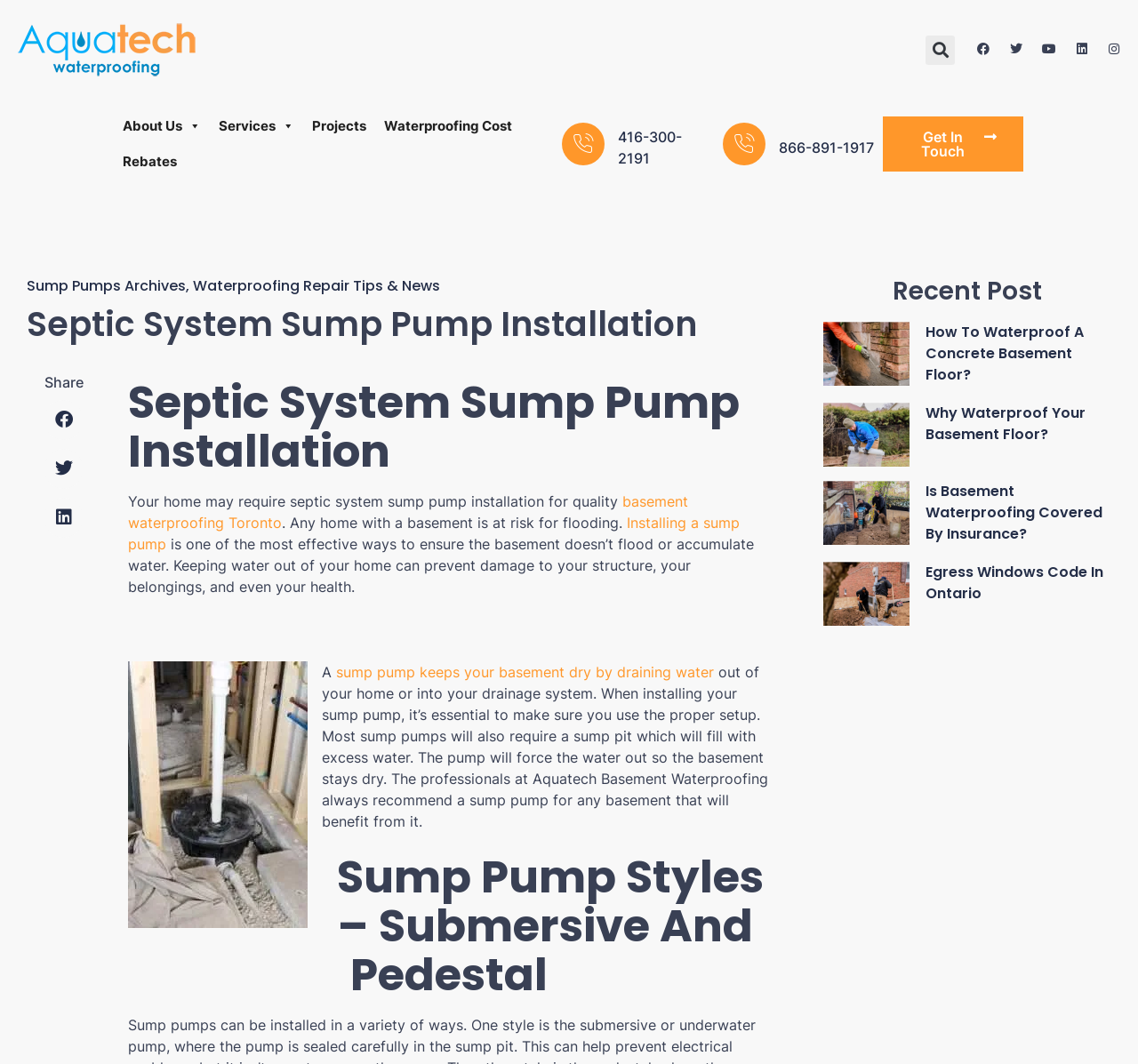Determine the bounding box coordinates for the element that should be clicked to follow this instruction: "Click on the 'Exploring the Power of Tonic Greens: A Nutrient-Packed Elixir for Vibrant Health' link". The coordinates should be given as four float numbers between 0 and 1, in the format [left, top, right, bottom].

None